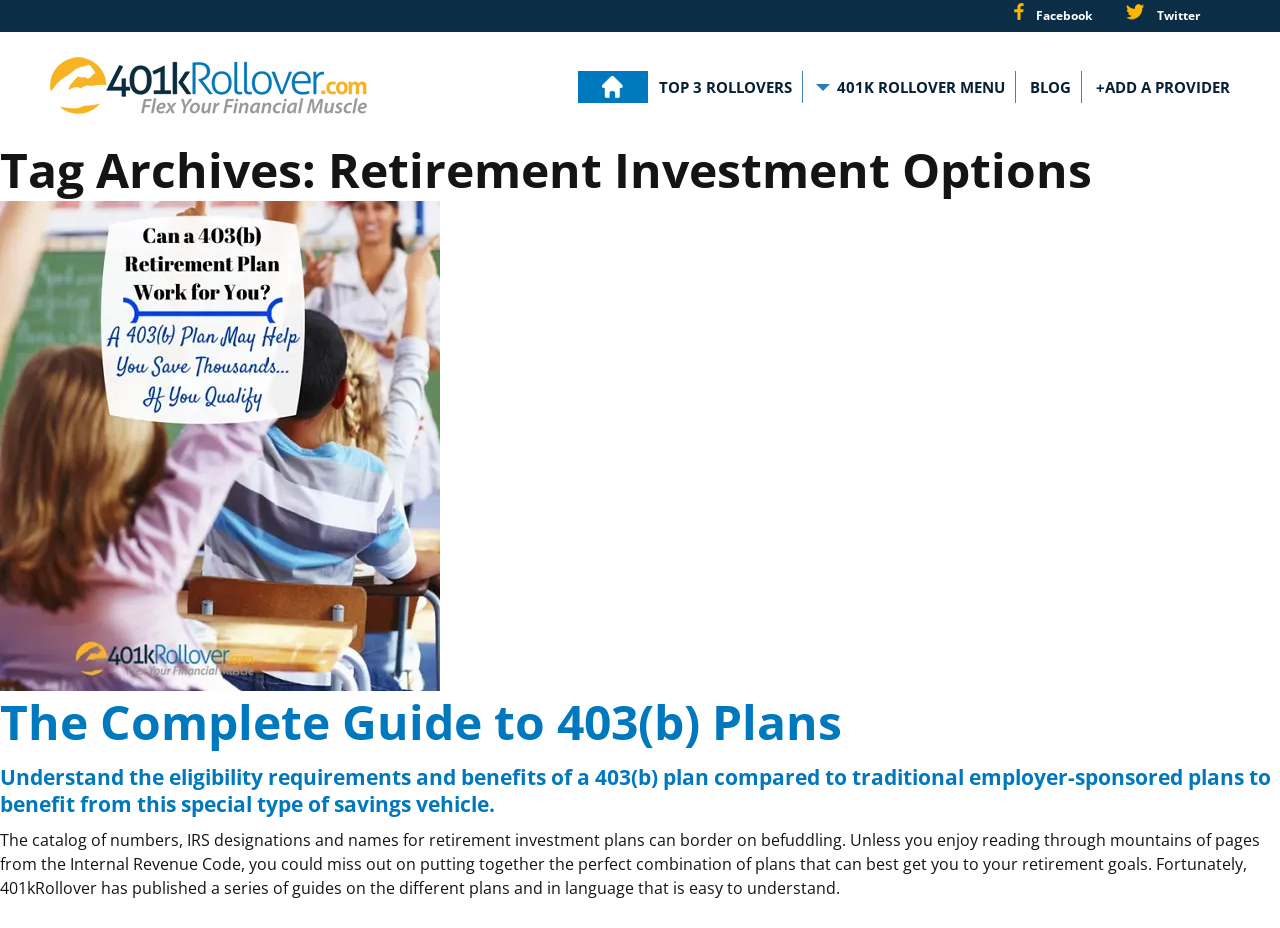Find the bounding box of the UI element described as: "About". The bounding box coordinates should be given as four float values between 0 and 1, i.e., [left, top, right, bottom].

None